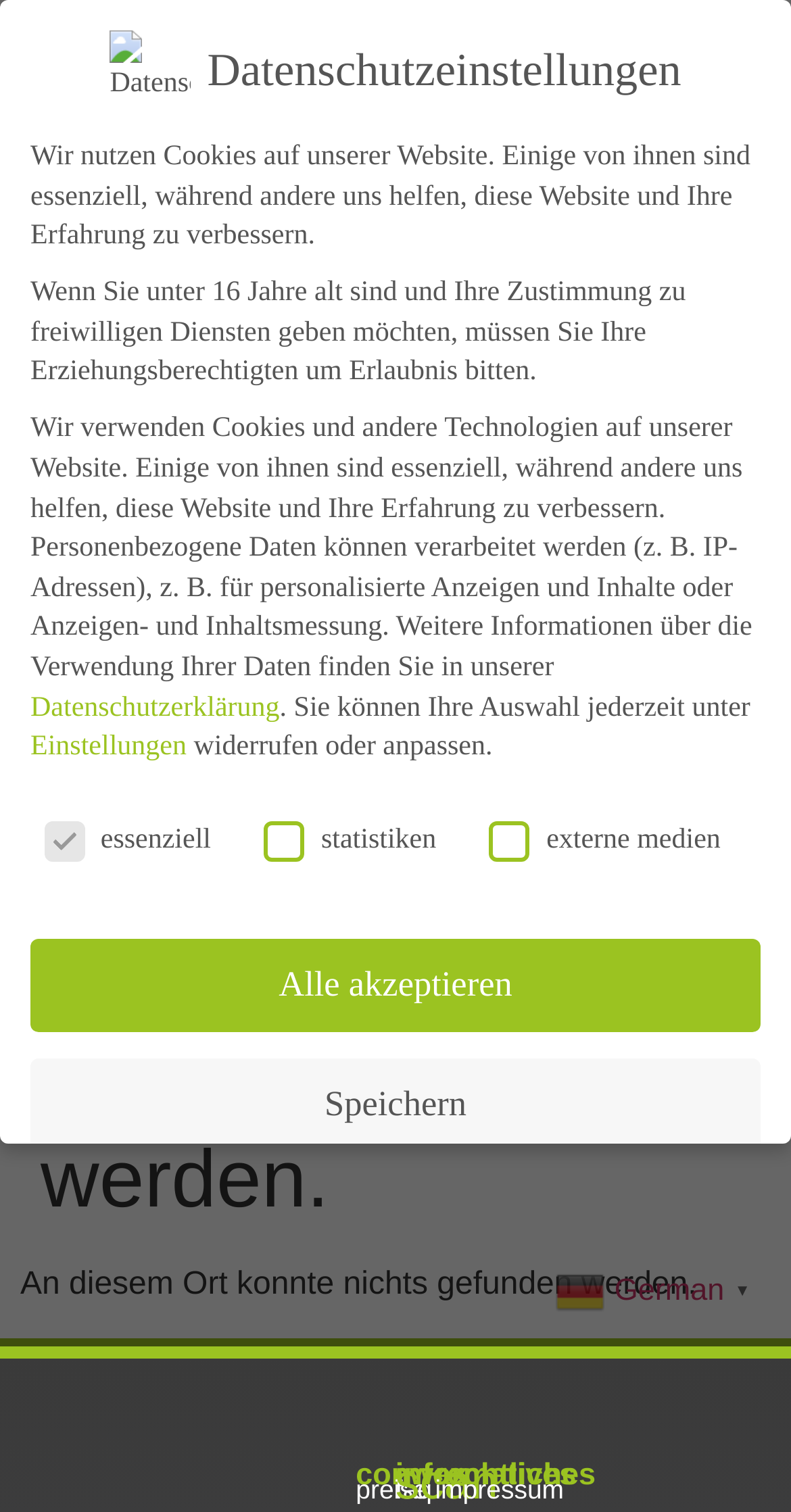Write an extensive caption that covers every aspect of the webpage.

This webpage appears to be an error page, indicating that the requested page could not be found. At the top, there is a link and a menu toggle button. Below that, there is a main section with a header that displays the error message "Diese Seite konnte nicht gefunden werden" (This page could not be found). 

Underneath the header, there is a paragraph of text stating "An diesem Ort konnte nichts gefunden werden" (Nothing could be found at this location). 

On the right side of the page, there is a link to switch the language to German, accompanied by a small German flag icon. 

Further down, there is a section dedicated to data protection settings. This section has a heading "Datenschutzeinstellungen" (Data Protection Settings) and contains several paragraphs of text explaining how cookies and other technologies are used on the website. 

Below the explanatory text, there are several checkboxes and buttons related to data protection settings, including options to accept all, save, or customize individual settings. There are also buttons to access cookie details, the data protection declaration, and the imprint.